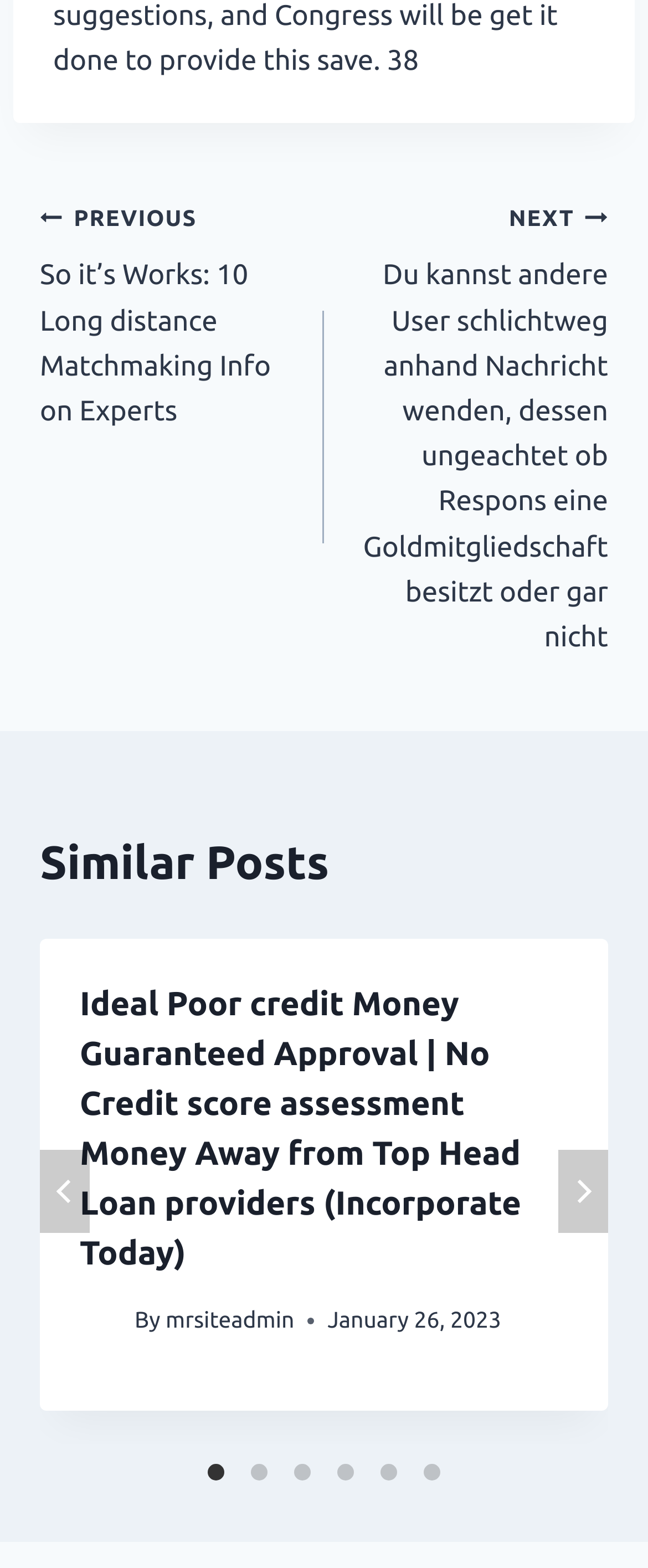Show the bounding box coordinates for the element that needs to be clicked to execute the following instruction: "Click on the 'PREVIOUS' link". Provide the coordinates in the form of four float numbers between 0 and 1, i.e., [left, top, right, bottom].

[0.062, 0.124, 0.5, 0.277]